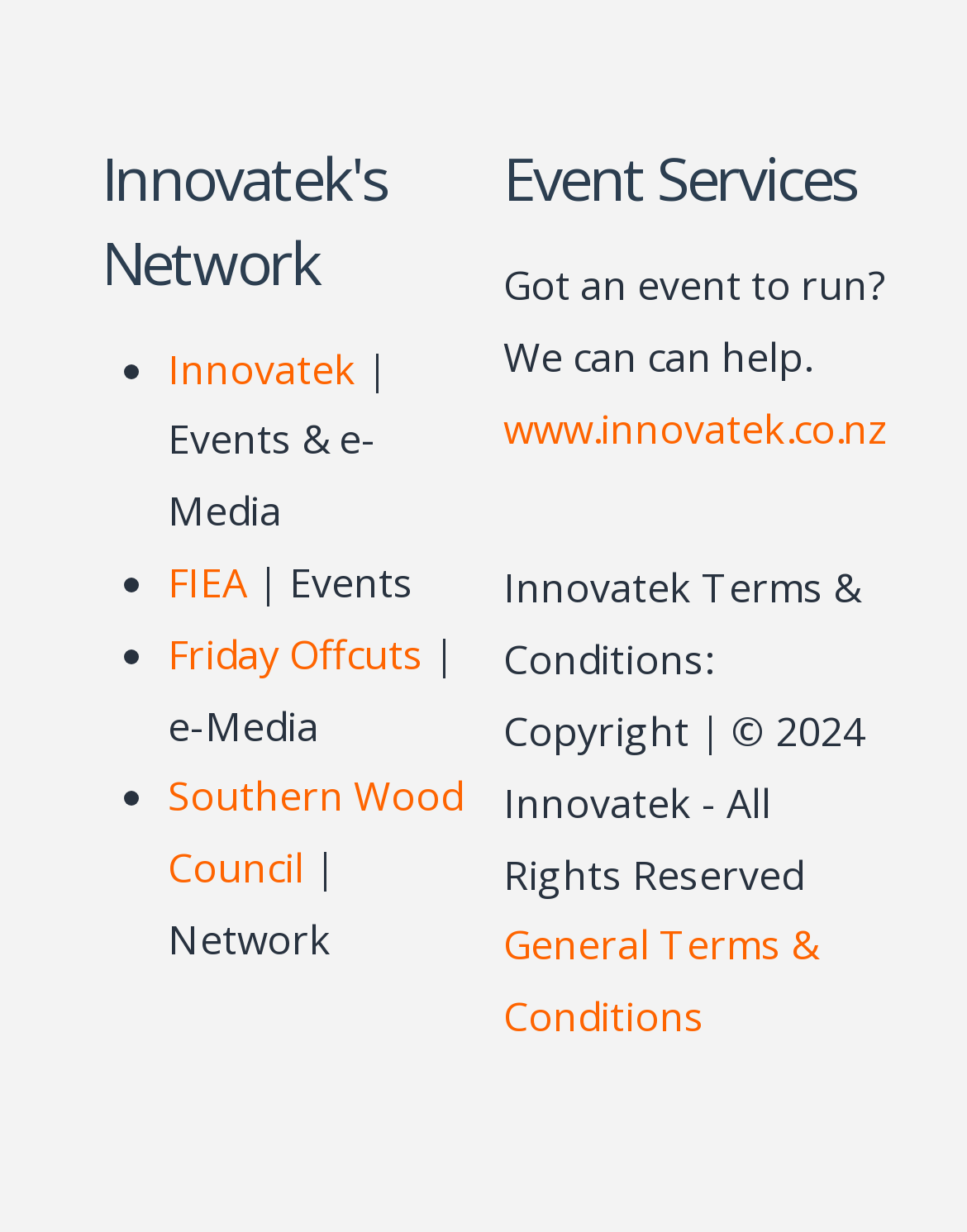Identify the coordinates of the bounding box for the element described below: "General Terms & Conditions". Return the coordinates as four float numbers between 0 and 1: [left, top, right, bottom].

[0.521, 0.745, 0.846, 0.847]